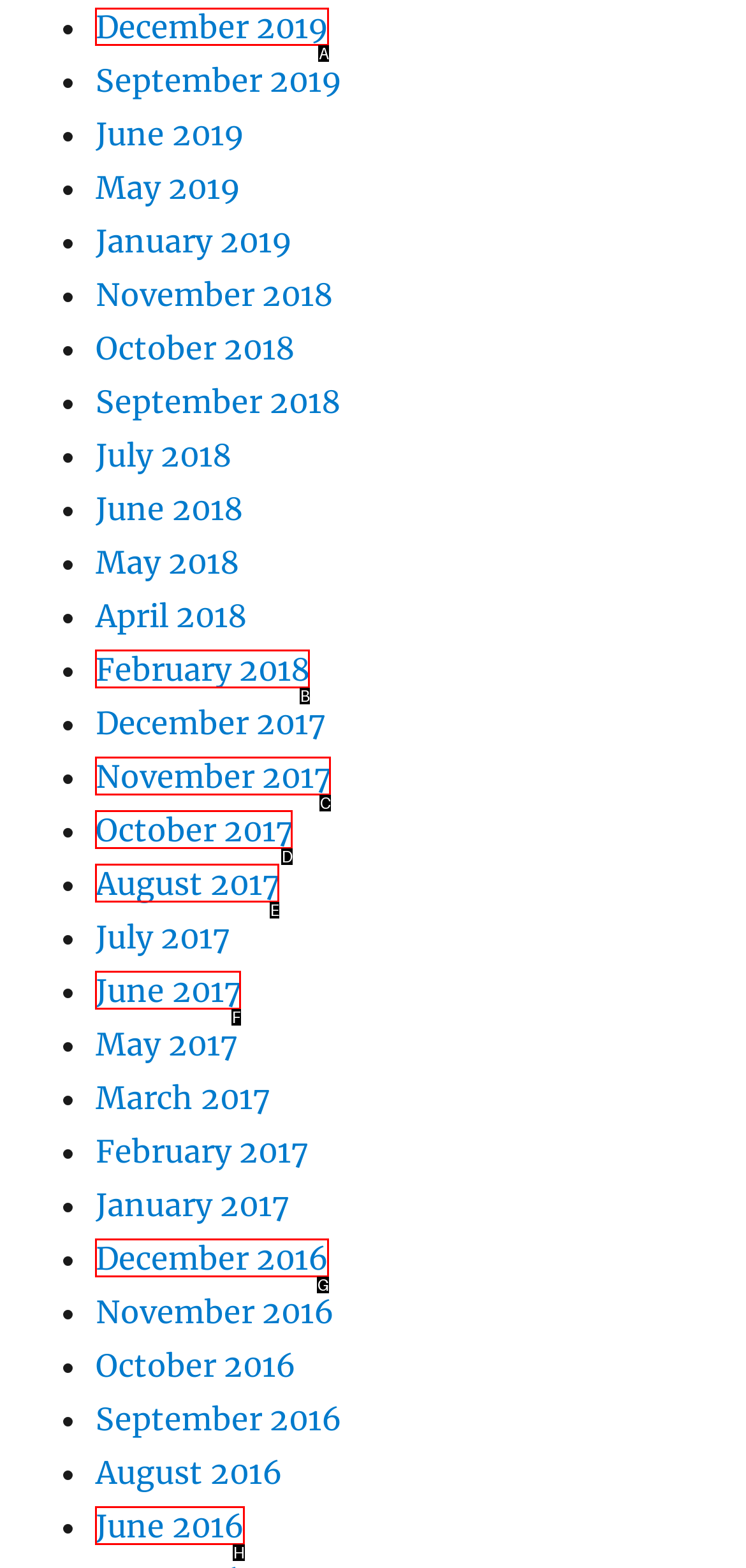Select the HTML element that needs to be clicked to carry out the task: View December 2019
Provide the letter of the correct option.

A